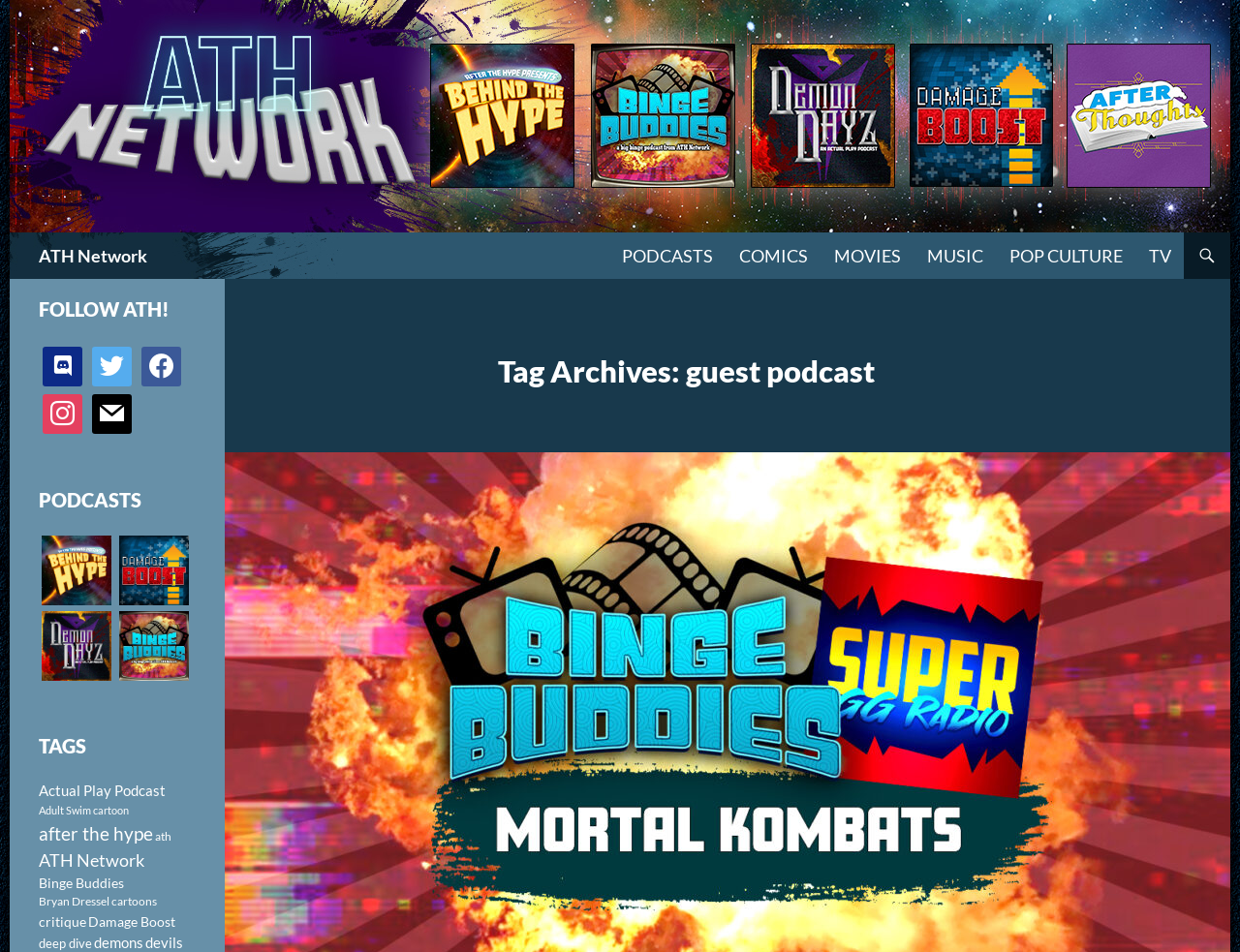Determine the bounding box coordinates of the element that should be clicked to execute the following command: "follow ATH on discord".

[0.034, 0.376, 0.066, 0.391]